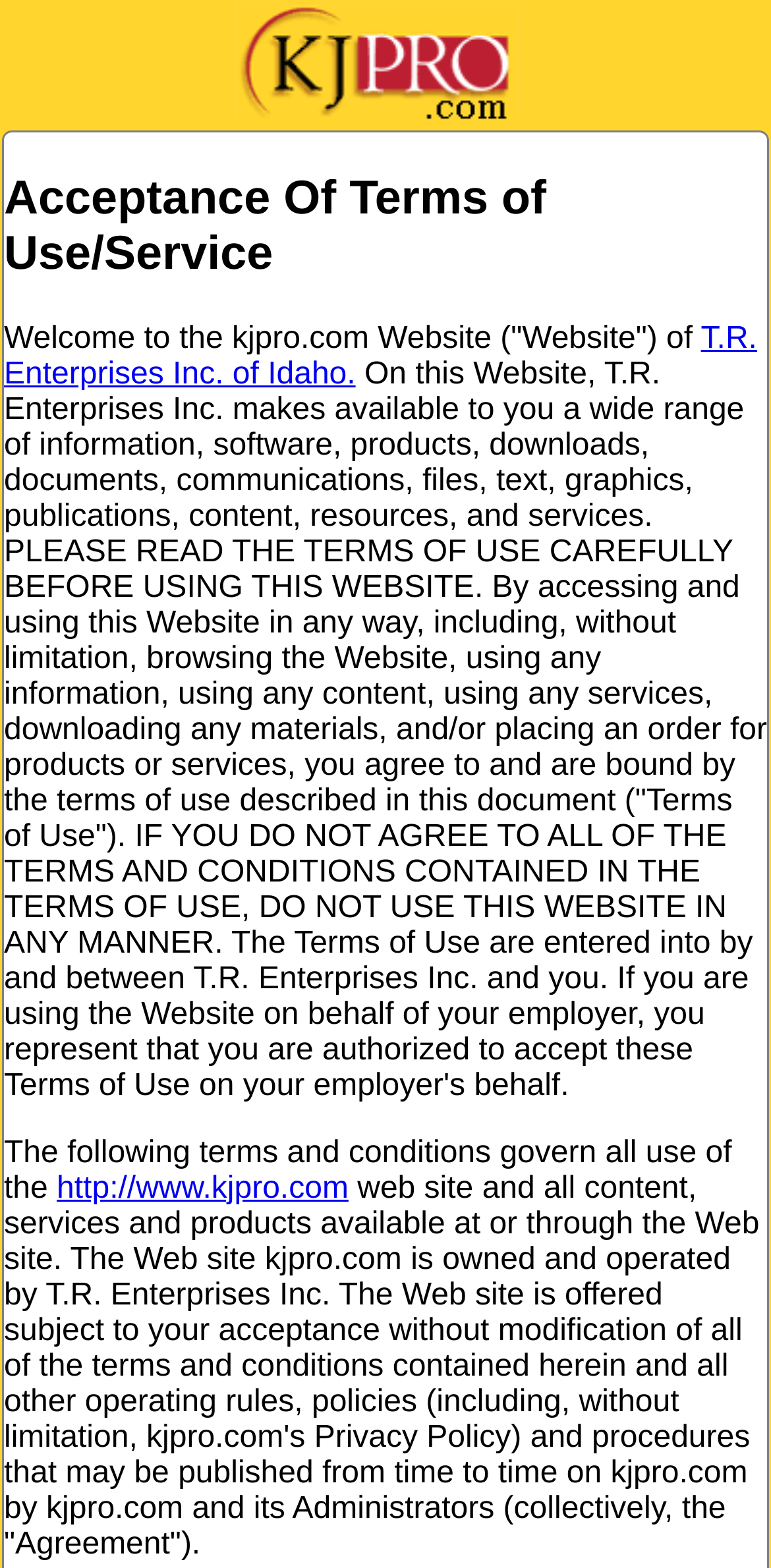Analyze and describe the webpage in a detailed narrative.

The webpage is a professional karaoke songbook creation software website. At the top left corner, there is a logo image. Below the logo, there is a heading that reads "Acceptance Of Terms of Use/Service". 

Underneath the heading, there is a paragraph of text that welcomes users to the kjpro.com website and introduces the website's owner, T.R. Enterprises Inc. of Idaho. This paragraph is followed by a link to T.R. Enterprises Inc. of Idaho. 

The majority of the webpage is dedicated to a lengthy text block that outlines the terms of use for the website. This text block is divided into several sections, with the first section explaining that by accessing and using the website, users agree to the terms of use. The text block continues to outline the terms and conditions, including the agreement between T.R. Enterprises Inc. and the user, and the rules and policies that govern the website.

At the bottom of the webpage, there is a link to the website's URL, http://www.kjpro.com, and a final section of text that reiterates the terms and conditions of the website, including the website's ownership and operation by T.R. Enterprises Inc.